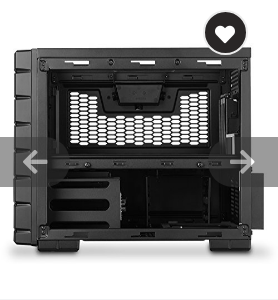Use a single word or phrase to answer the question:
What type of ports are available on the case?

USB 3.0